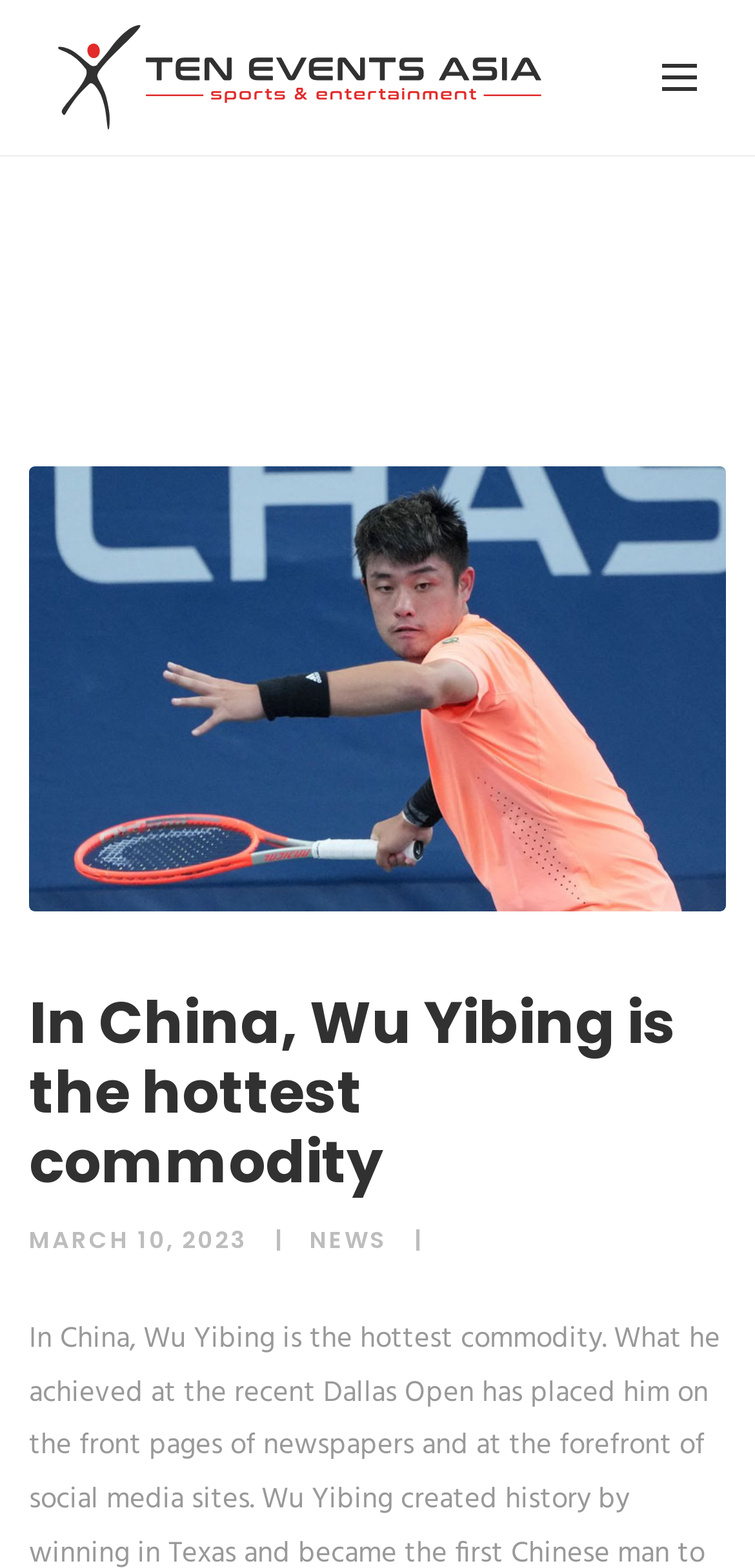Answer the question using only one word or a concise phrase: How many images are on the webpage?

1